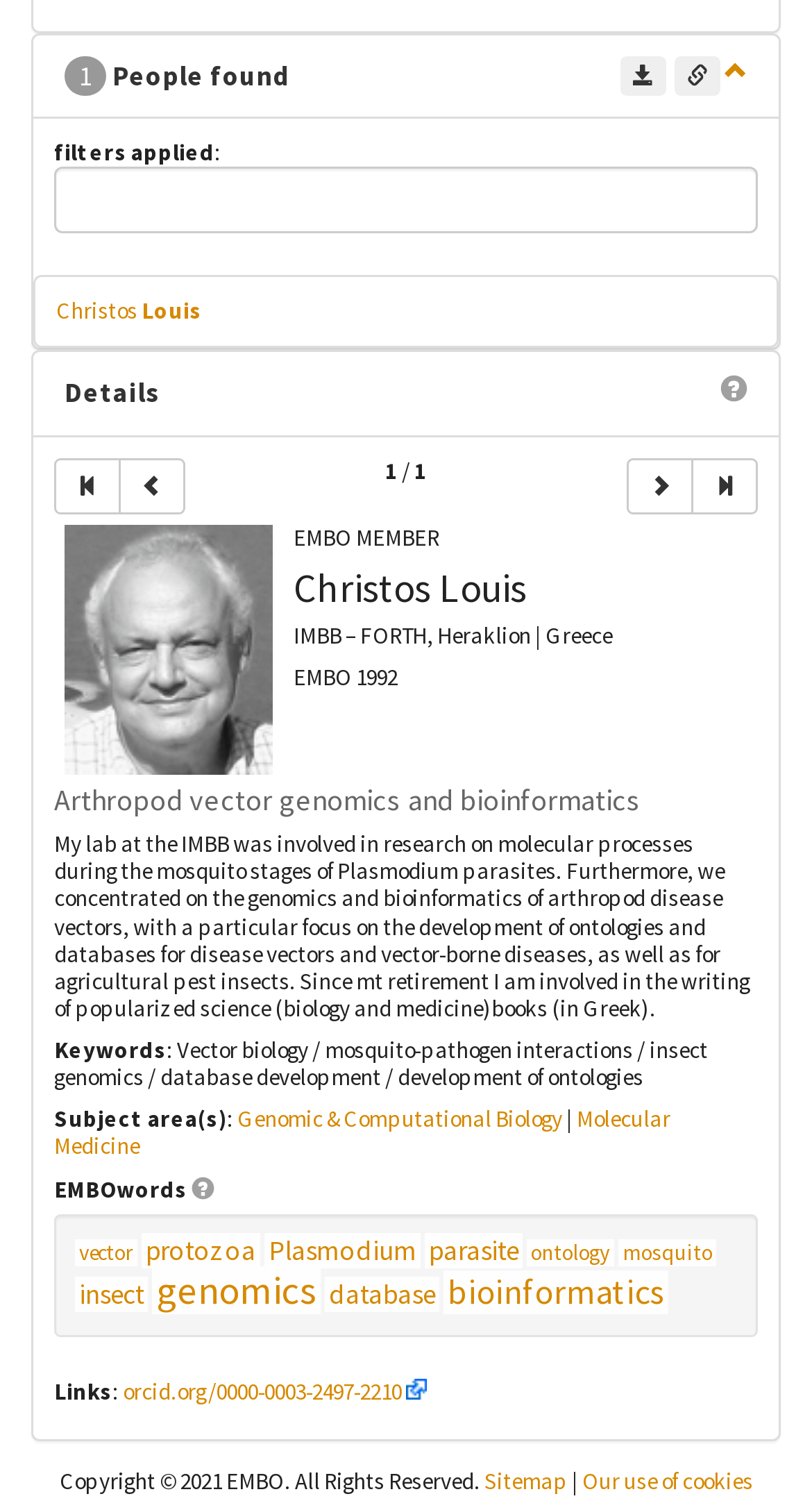Locate the bounding box of the UI element described by: "Molecular Medicine" in the given webpage screenshot.

[0.067, 0.731, 0.826, 0.768]